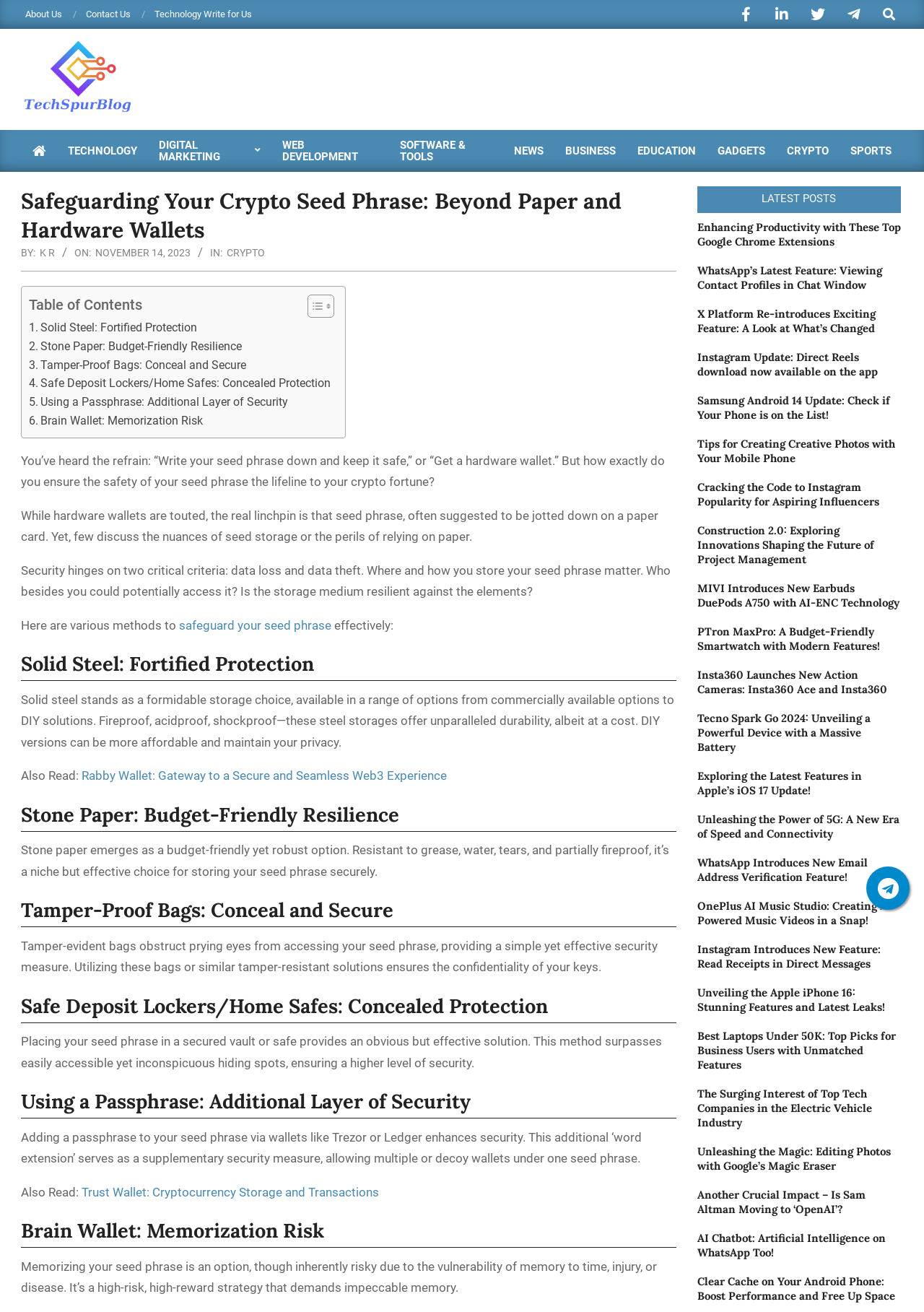Indicate the bounding box coordinates of the element that must be clicked to execute the instruction: "Toggle the table of content". The coordinates should be given as four float numbers between 0 and 1, i.e., [left, top, right, bottom].

[0.321, 0.224, 0.358, 0.243]